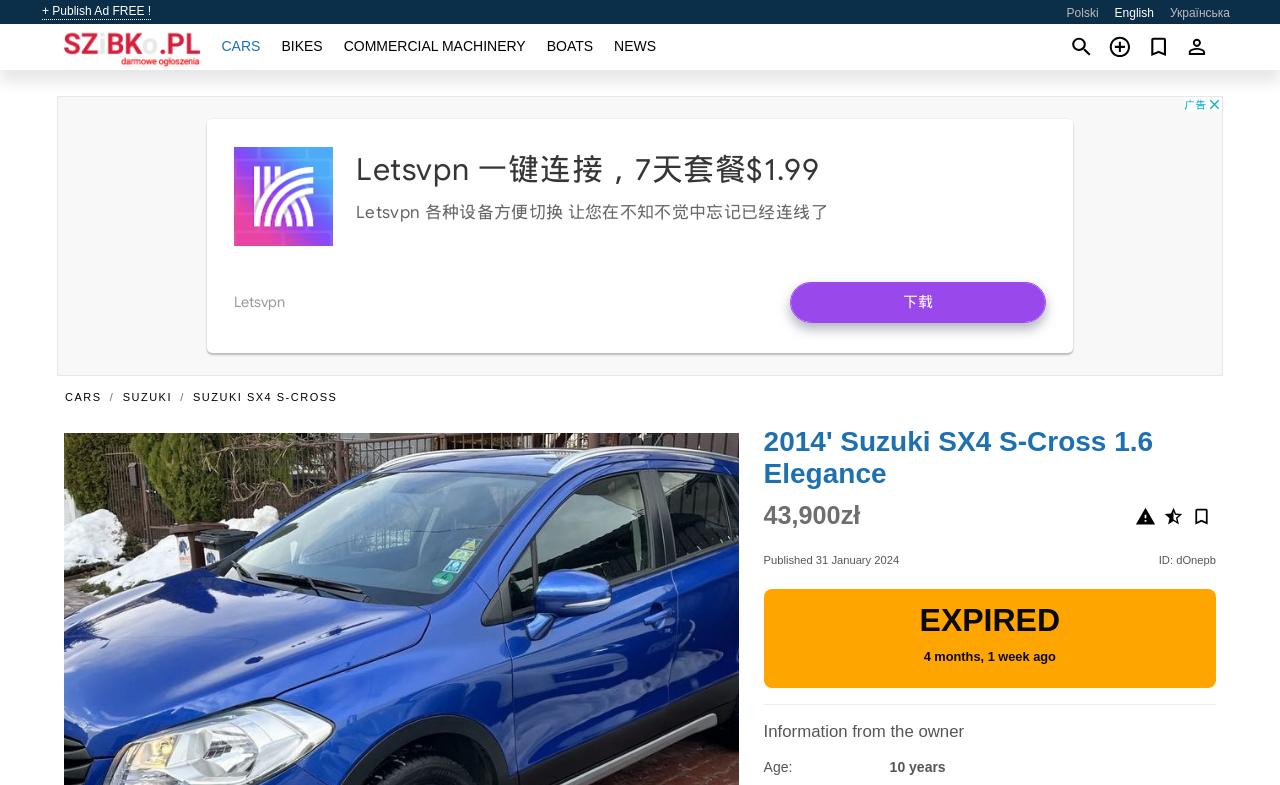What is the text of the webpage's headline?

2014' Suzuki SX4 S-Cross 1.6 Elegance